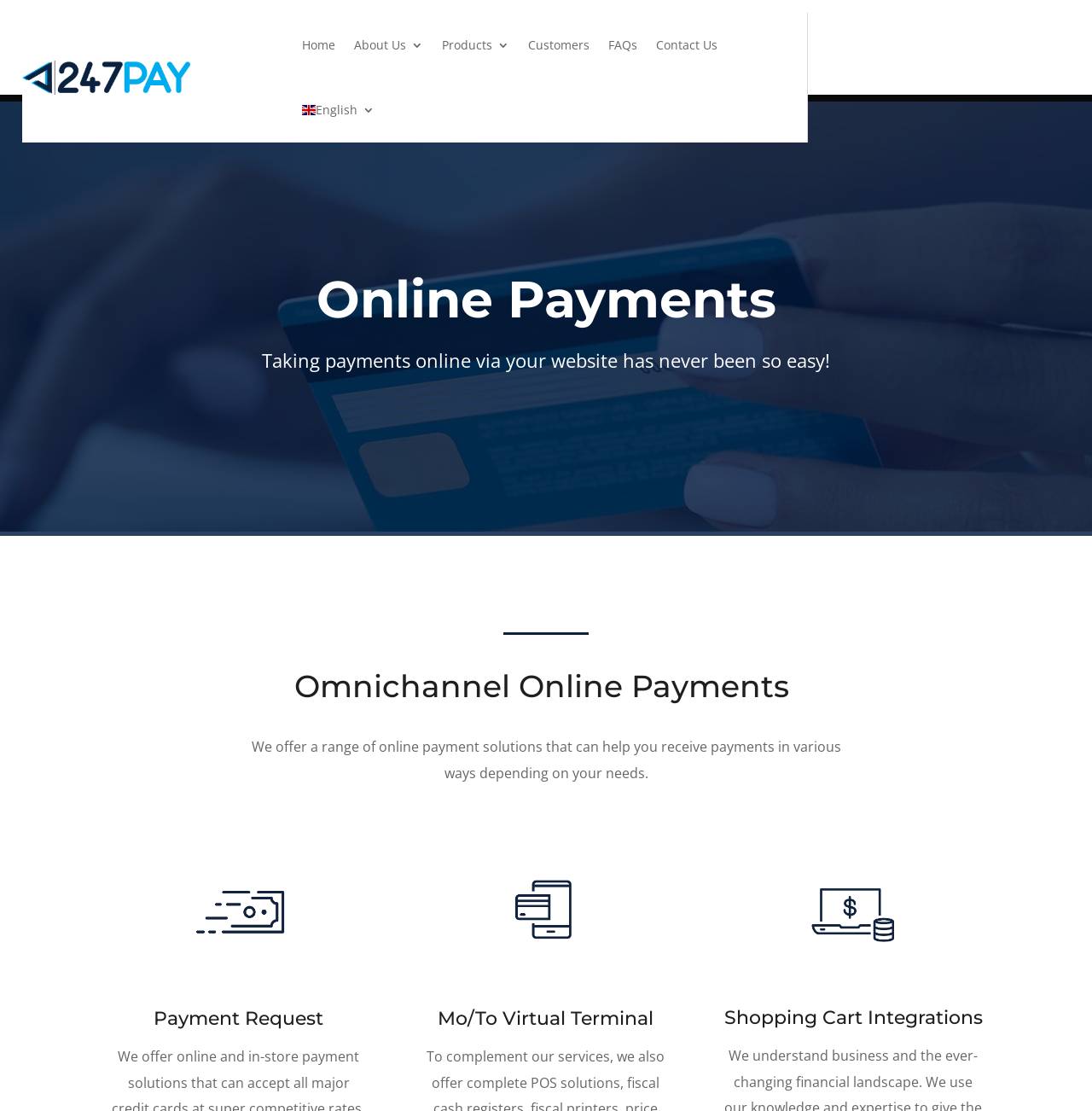Please determine the bounding box coordinates of the element to click in order to execute the following instruction: "Click the About Us link". The coordinates should be four float numbers between 0 and 1, specified as [left, top, right, bottom].

[0.325, 0.011, 0.388, 0.07]